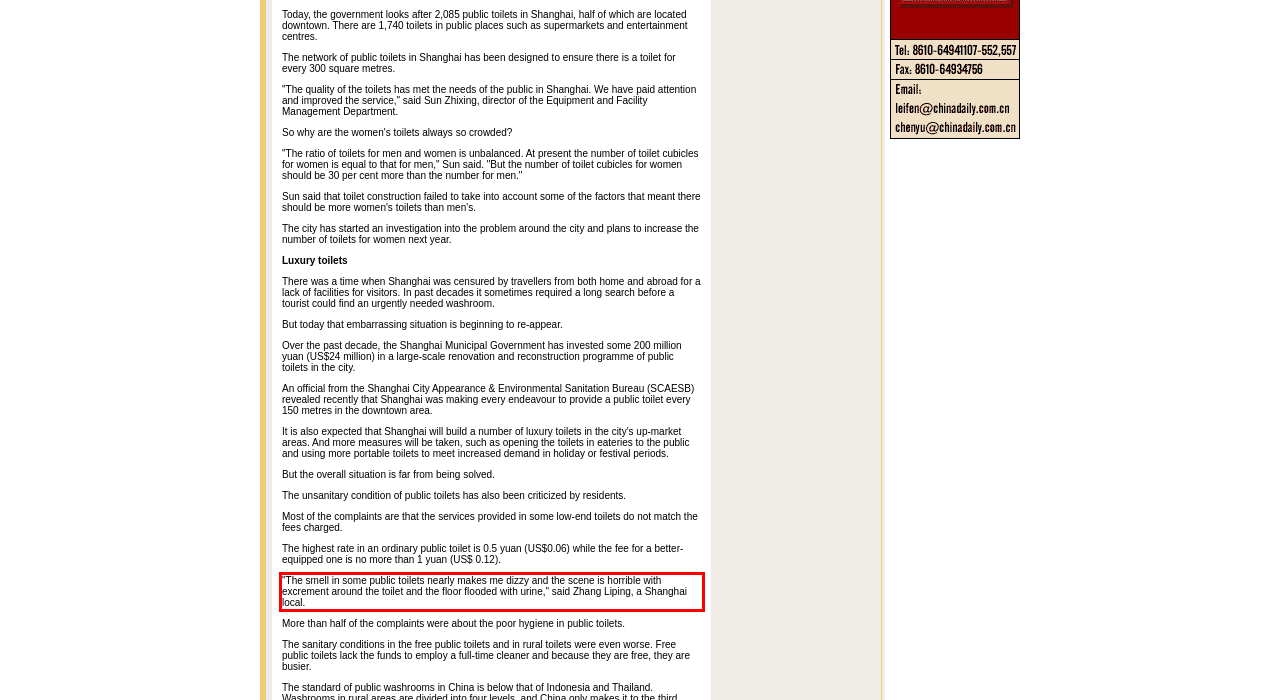You are provided with a webpage screenshot that includes a red rectangle bounding box. Extract the text content from within the bounding box using OCR.

"The smell in some public toilets nearly makes me dizzy and the scene is horrible with excrement around the toilet and the floor flooded with urine," said Zhang Liping, a Shanghai local.